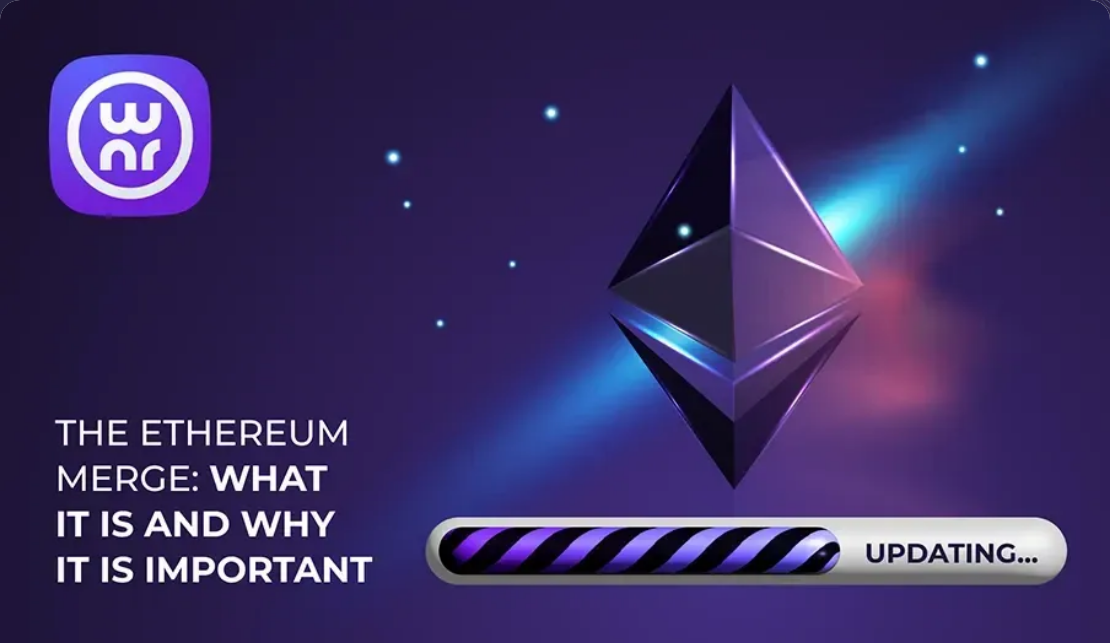Respond to the question below with a concise word or phrase:
What is the text on the progress bar?

UPDATING...